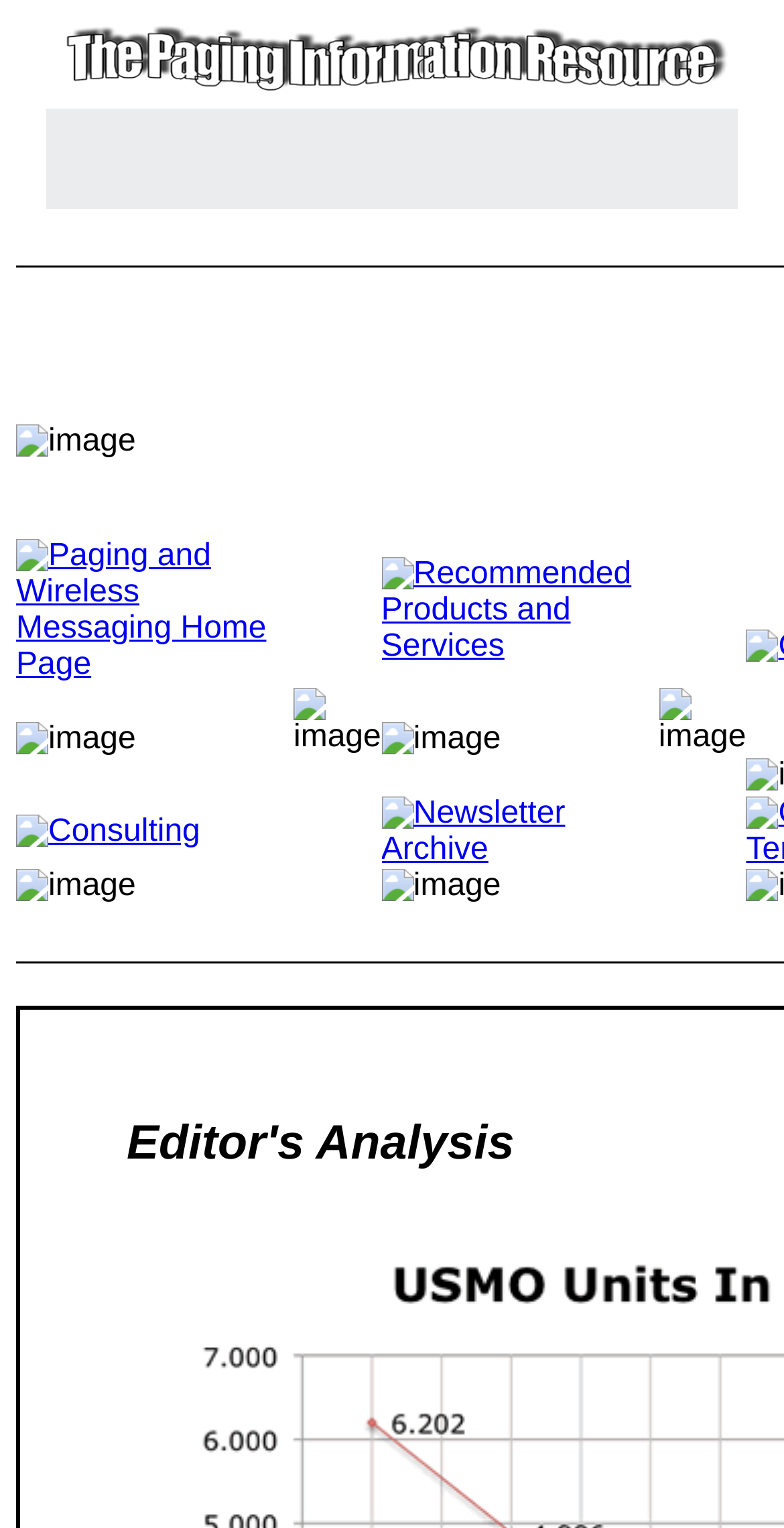Use the information in the screenshot to answer the question comprehensively: What is the main topic of this webpage?

Based on the webpage structure and content, it appears that the main topic of this webpage is related to paging and wireless messaging, as indicated by the presence of links and images related to this topic.